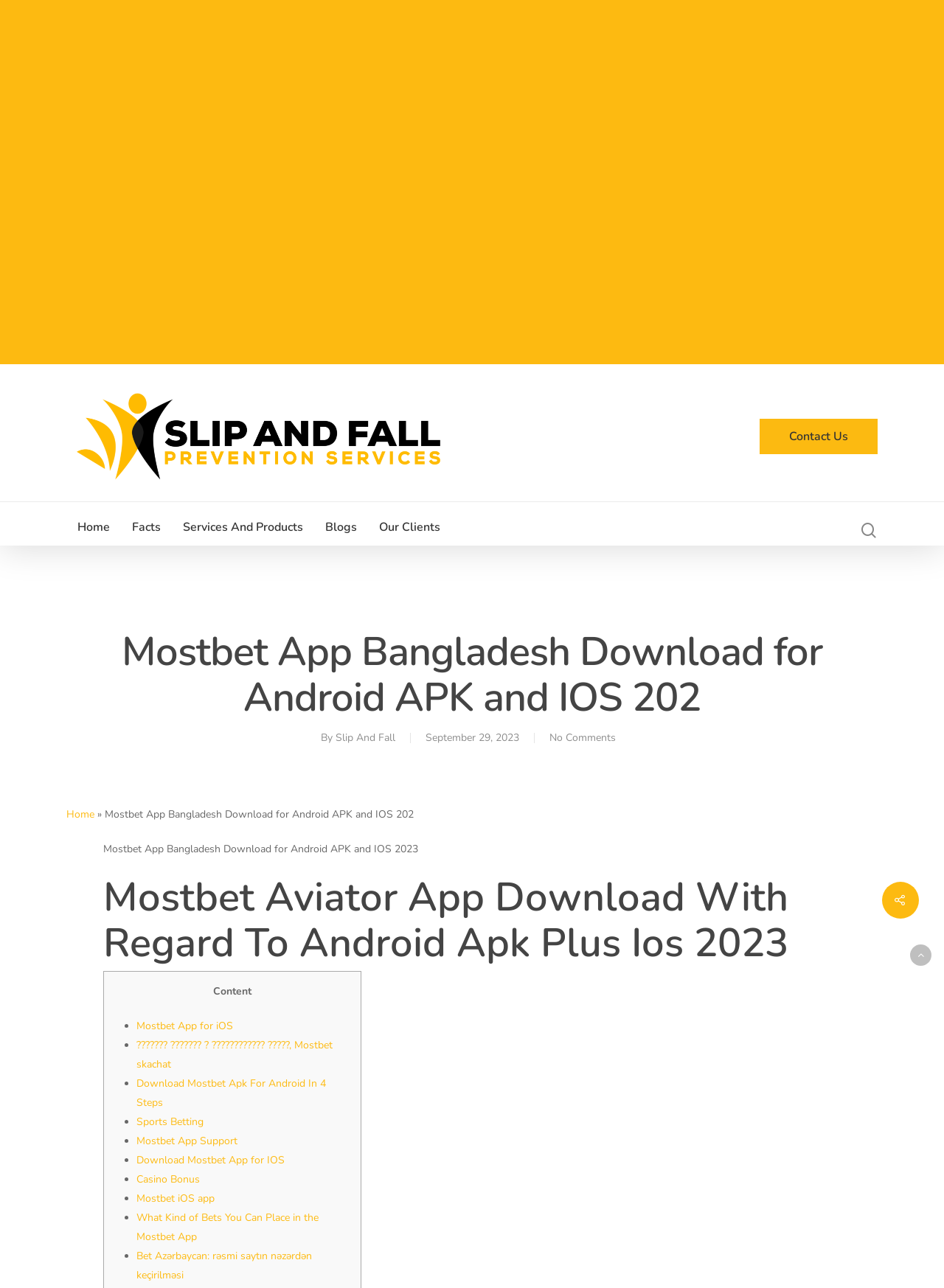Locate the bounding box coordinates of the clickable region necessary to complete the following instruction: "Go to Home". Provide the coordinates in the format of four float numbers between 0 and 1, i.e., [left, top, right, bottom].

[0.07, 0.395, 0.128, 0.424]